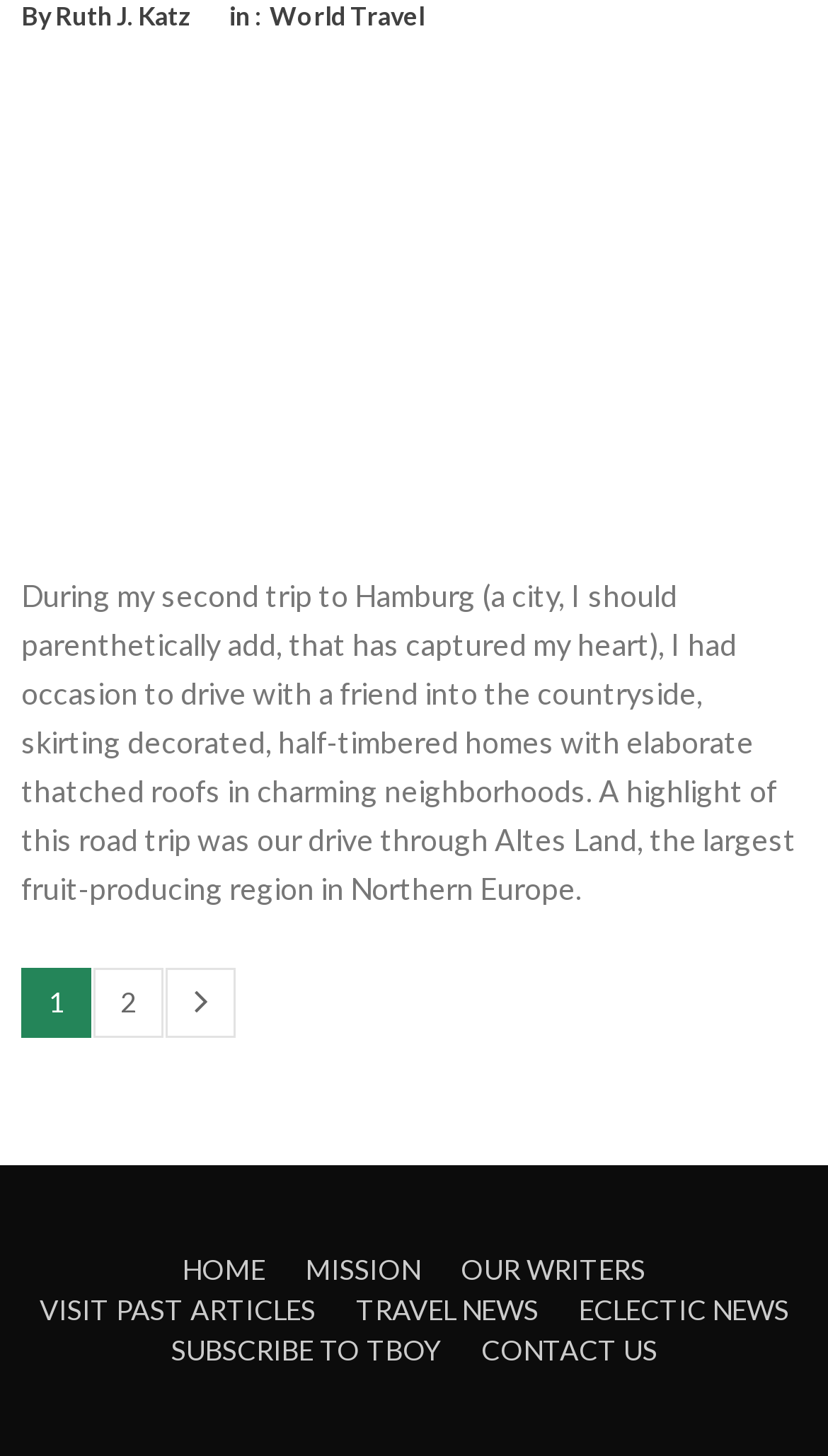Determine the bounding box coordinates of the section I need to click to execute the following instruction: "read the article about cocktail with apples". Provide the coordinates as four float numbers between 0 and 1, i.e., [left, top, right, bottom].

[0.026, 0.059, 0.974, 0.368]